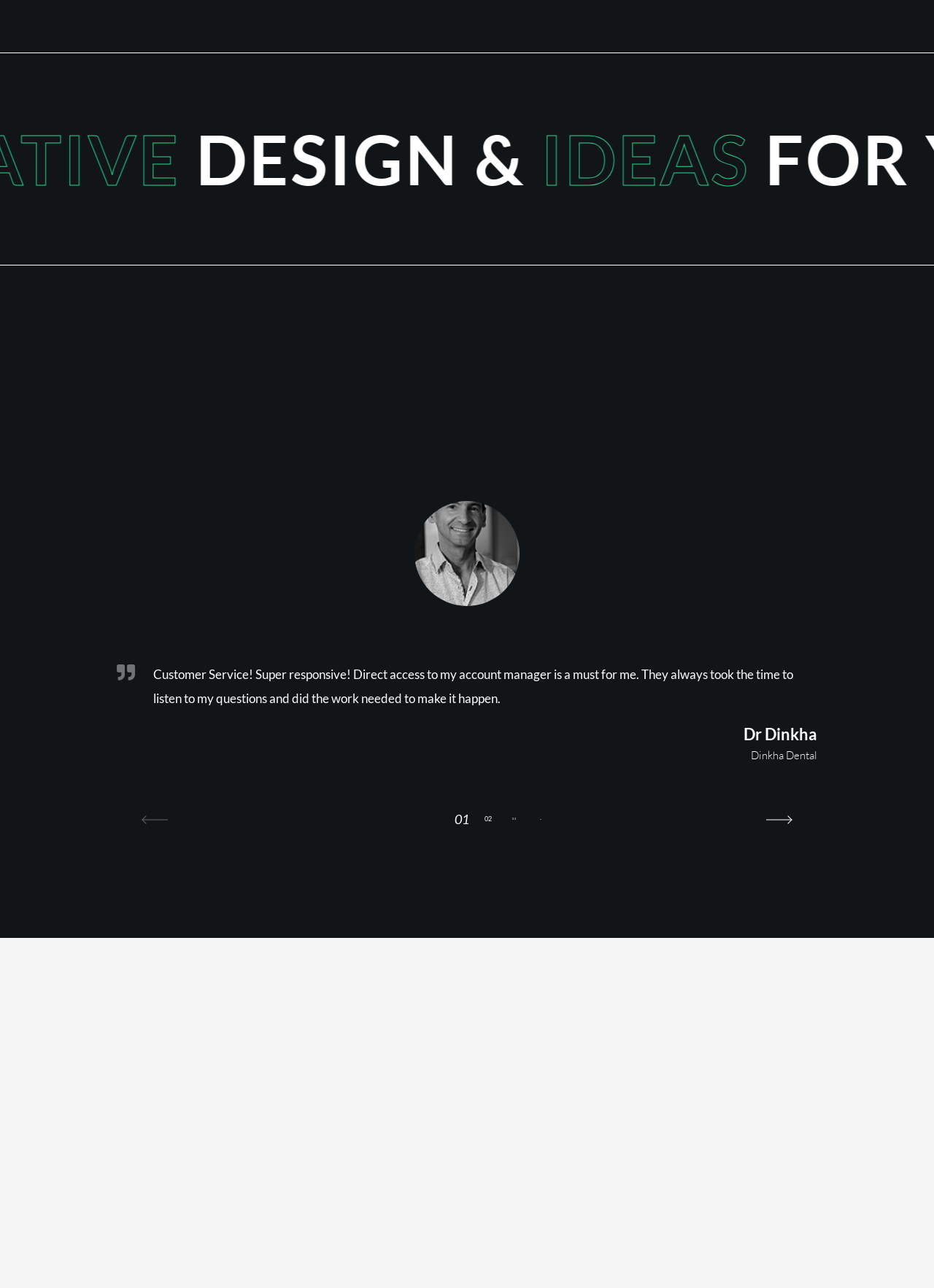How many slides are available?
Analyze the screenshot and provide a detailed answer to the question.

The number of slides can be determined by counting the 'Go to slide X' buttons, where X is a number. There are four such buttons, labeled 'Go to slide 1', 'Go to slide 2', 'Go to slide 3', and 'Go to slide 4', indicating that there are four slides available.